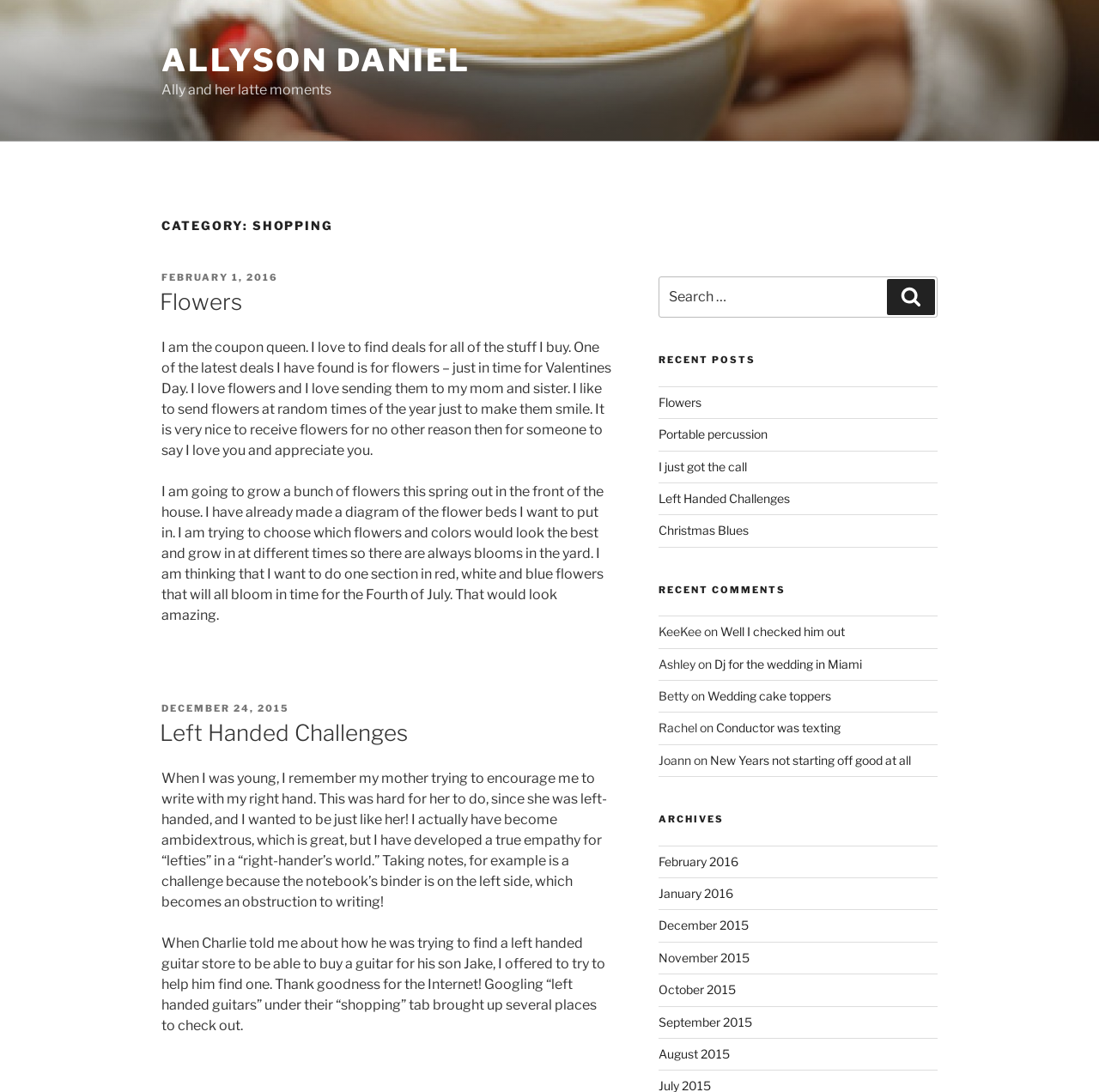What is the category of the blog post?
Using the image, give a concise answer in the form of a single word or short phrase.

Shopping